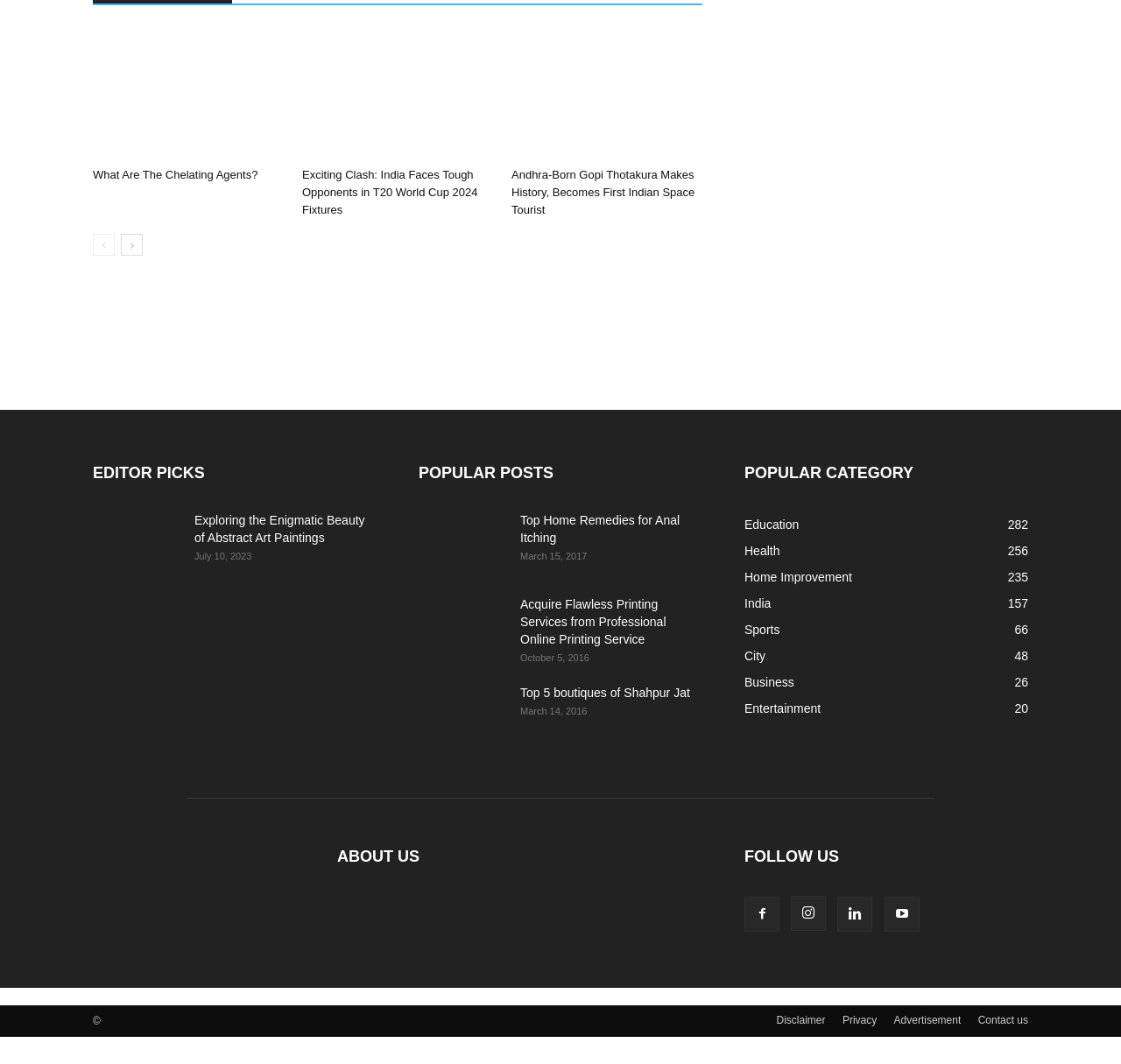Reply to the question with a brief word or phrase: What is the name of the Indian space tourist mentioned in the article?

Gopi Thotakura